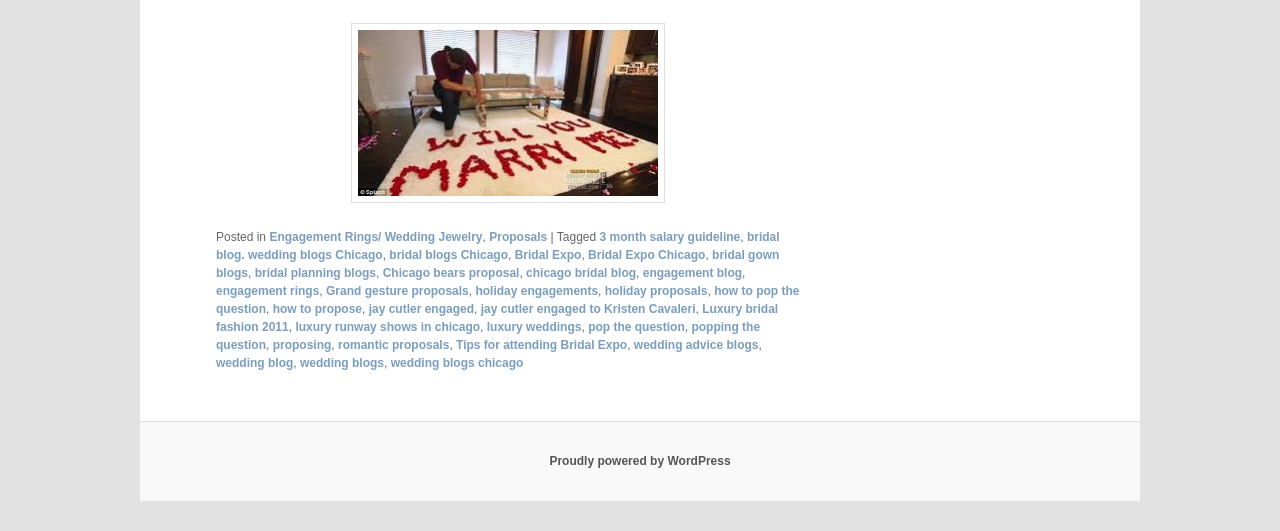Can you pinpoint the bounding box coordinates for the clickable element required for this instruction: "Read the related article 'Why should Arabs invest in Turkey?'"? The coordinates should be four float numbers between 0 and 1, i.e., [left, top, right, bottom].

None